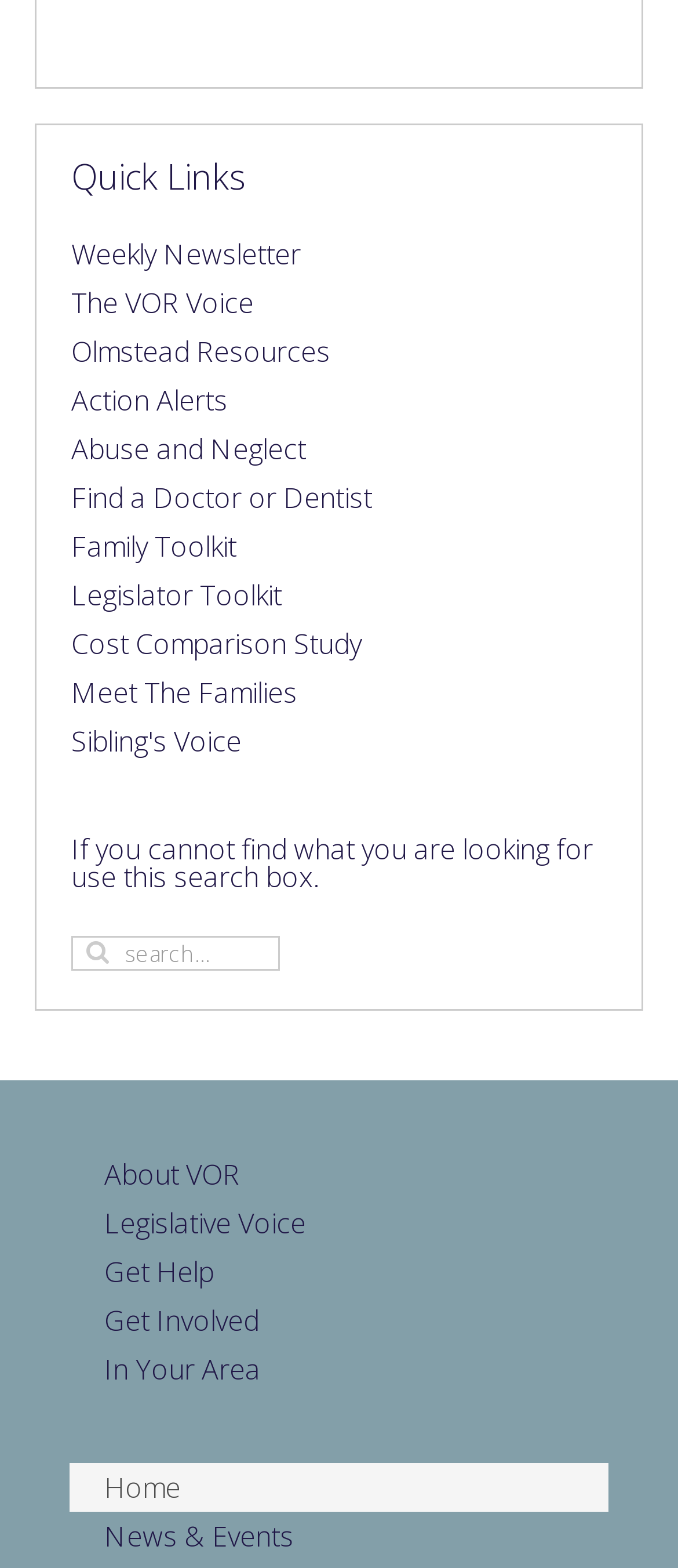Determine the bounding box coordinates of the region to click in order to accomplish the following instruction: "Get Help". Provide the coordinates as four float numbers between 0 and 1, specifically [left, top, right, bottom].

[0.103, 0.796, 0.897, 0.827]